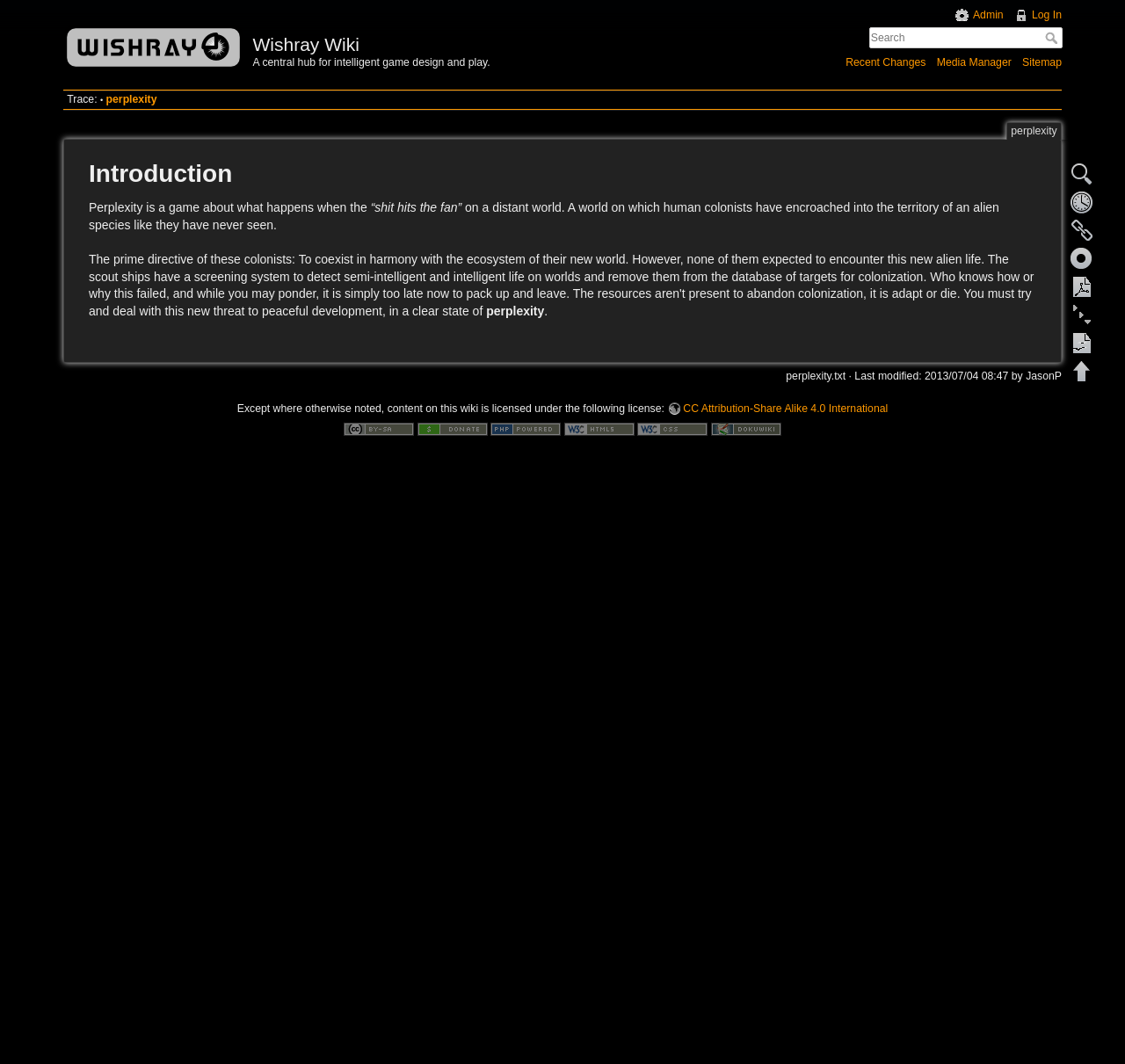Please give a concise answer to this question using a single word or phrase: 
What is the license for the wiki's content?

CC Attribution-Share Alike 4.0 International